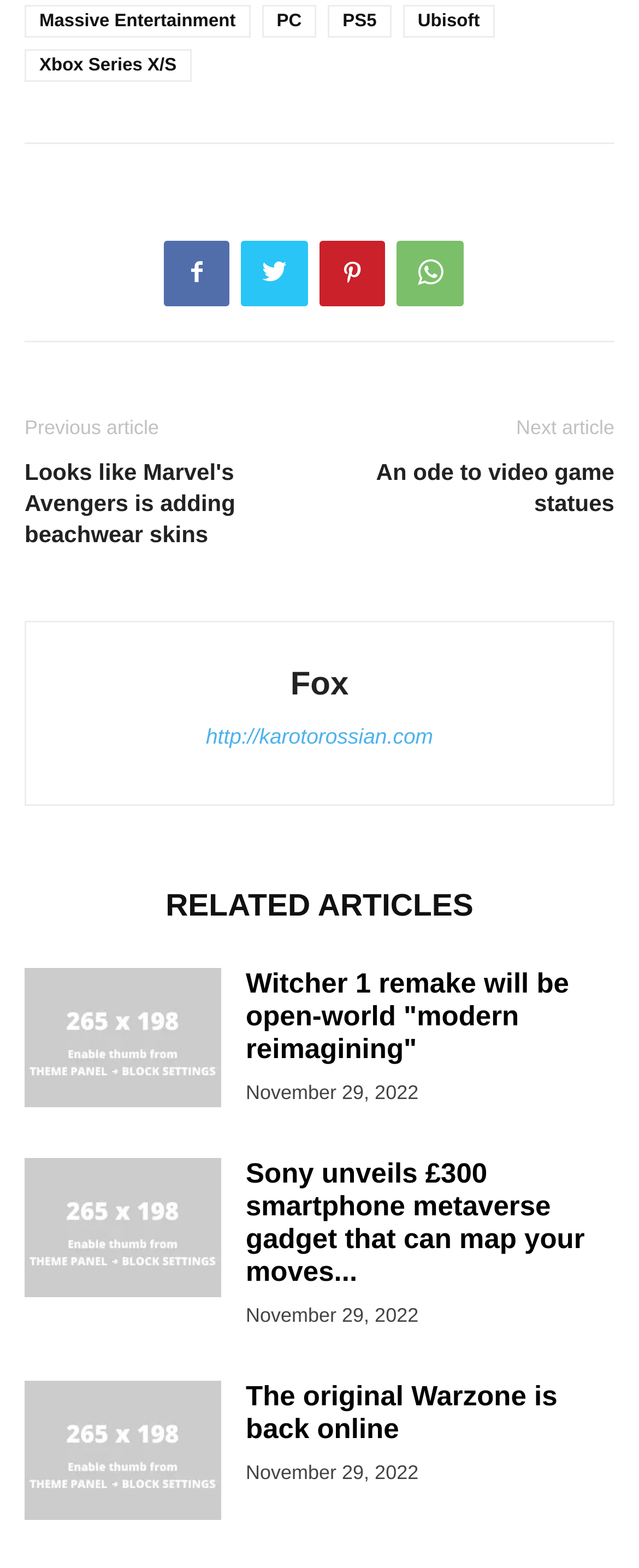Locate the bounding box coordinates of the clickable part needed for the task: "Click on Massive Entertainment".

[0.038, 0.003, 0.392, 0.024]